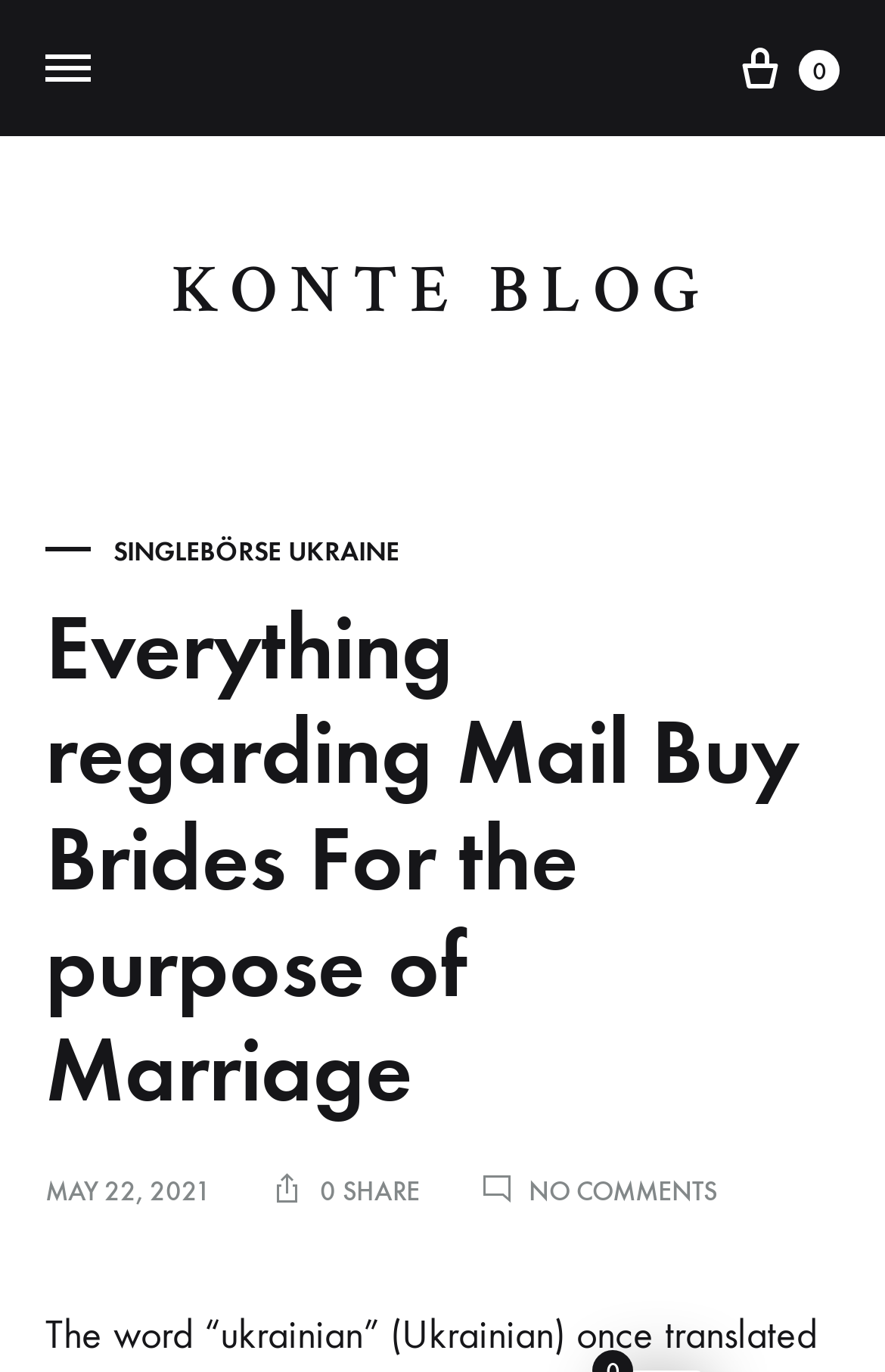What is the title of the latest article?
Give a detailed and exhaustive answer to the question.

I found the title of the latest article by looking at the StaticText element on the webpage, which is located at the top of the page. The text inside the StaticText element is 'Everything regarding Mail Buy Brides For the purpose of Marriage', which indicates the title of the latest article.